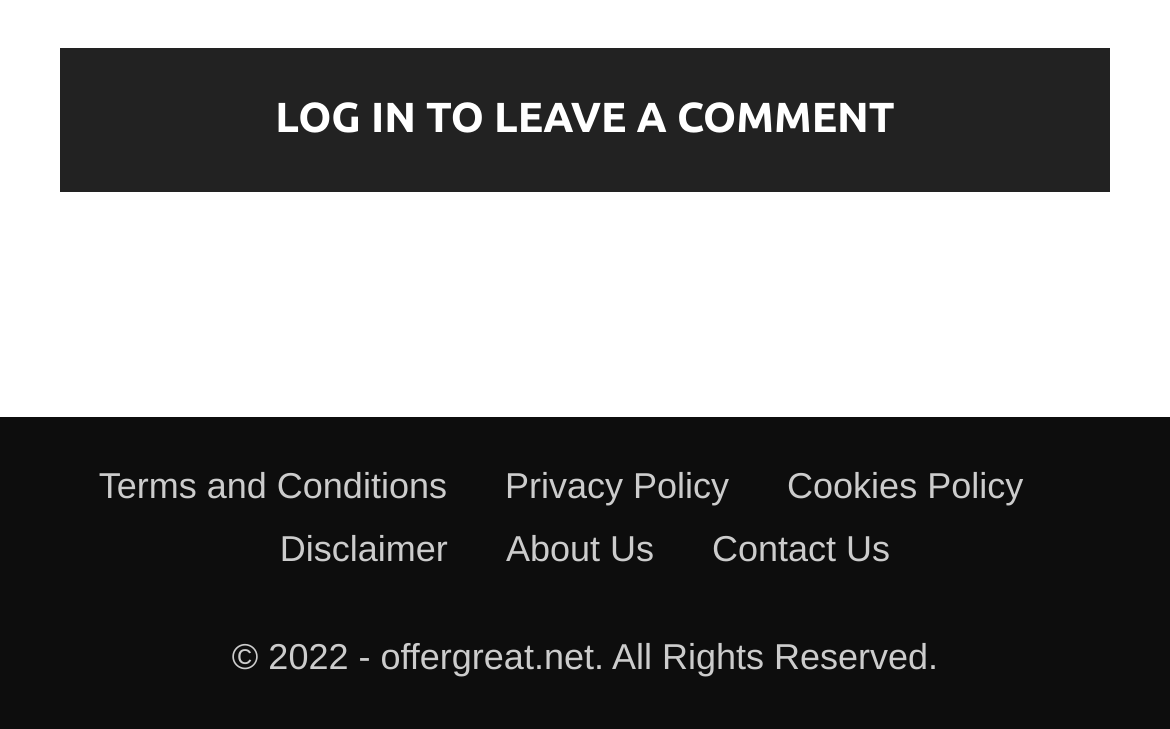Examine the image and give a thorough answer to the following question:
What type of information can be found in the 'Terms and Conditions' link?

The 'Terms and Conditions' link is typically used to provide users with information about the rules and regulations of using the website, including the terms of service, user responsibilities, and any legal obligations.